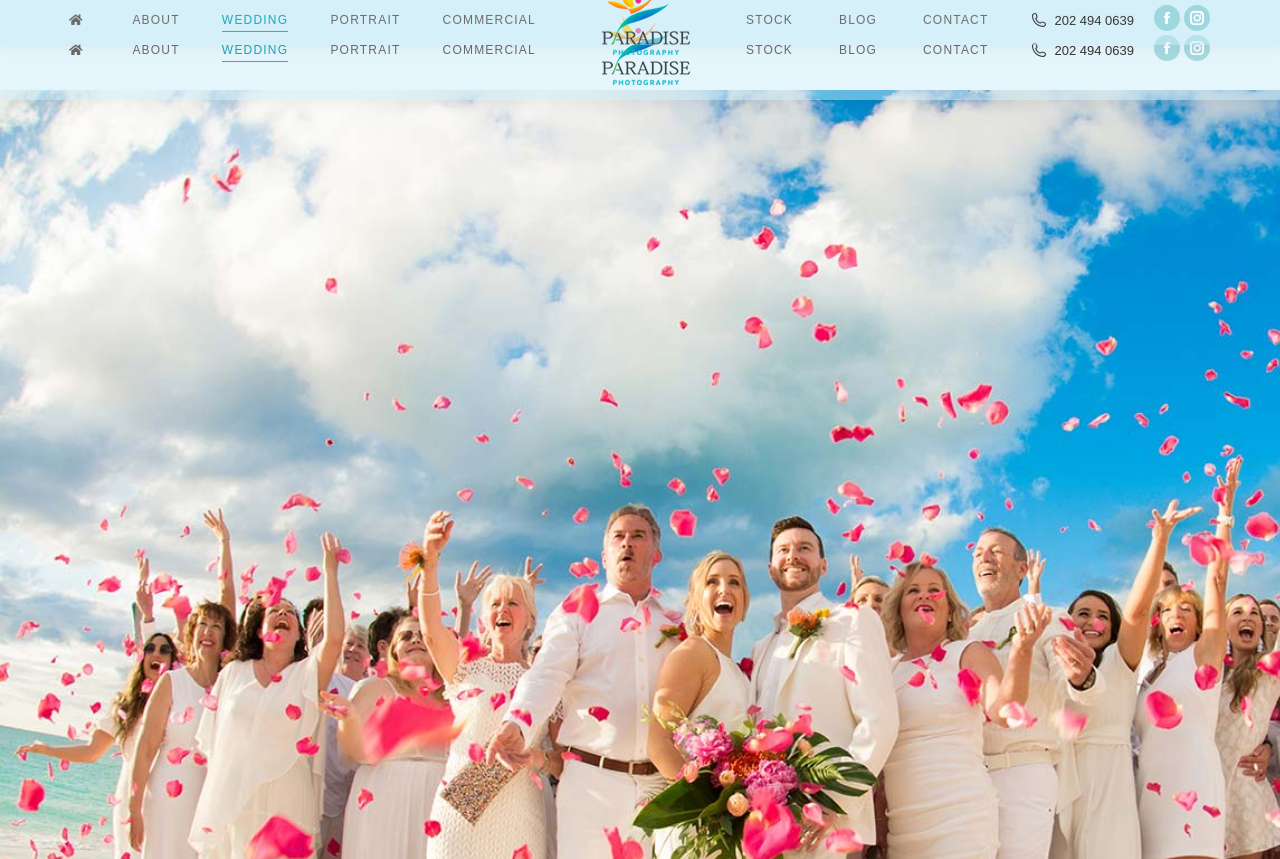Please provide a brief answer to the question using only one word or phrase: 
How many social media links are on the top right corner?

2